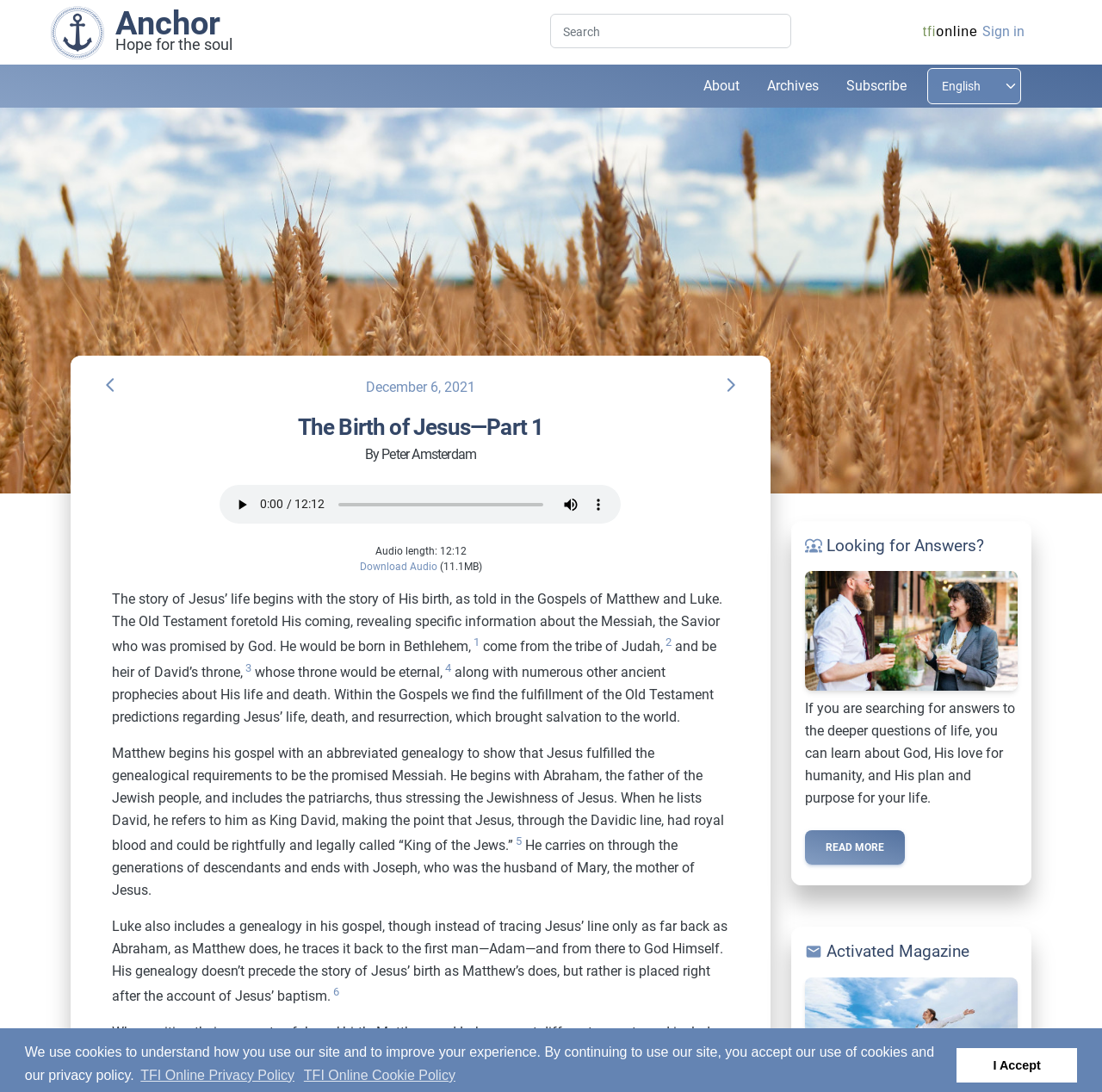Identify the bounding box coordinates of the clickable section necessary to follow the following instruction: "Search for something". The coordinates should be presented as four float numbers from 0 to 1, i.e., [left, top, right, bottom].

[0.511, 0.023, 0.545, 0.035]